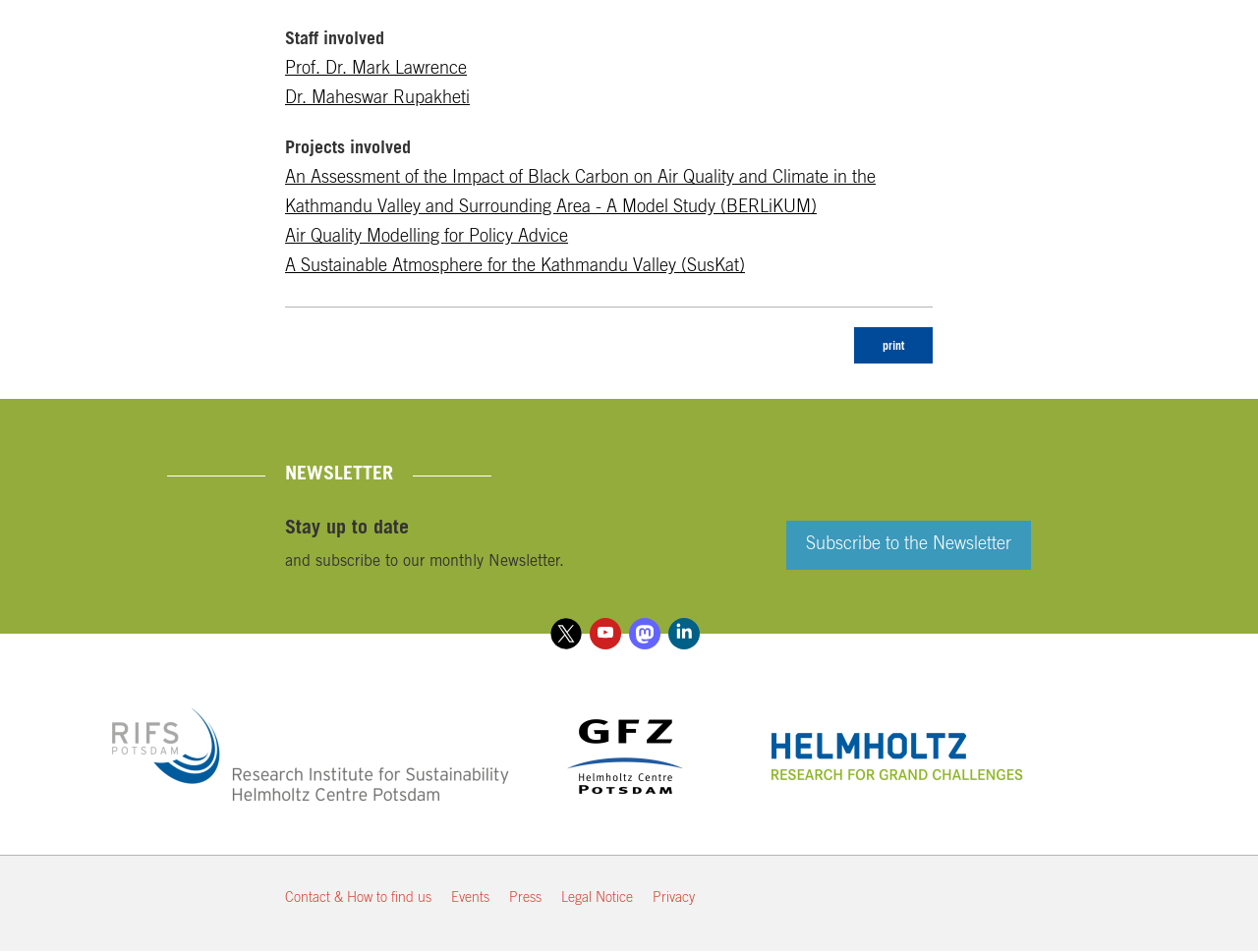Find the bounding box coordinates of the clickable element required to execute the following instruction: "Visit Twitter". Provide the coordinates as four float numbers between 0 and 1, i.e., [left, top, right, bottom].

[0.438, 0.649, 0.462, 0.682]